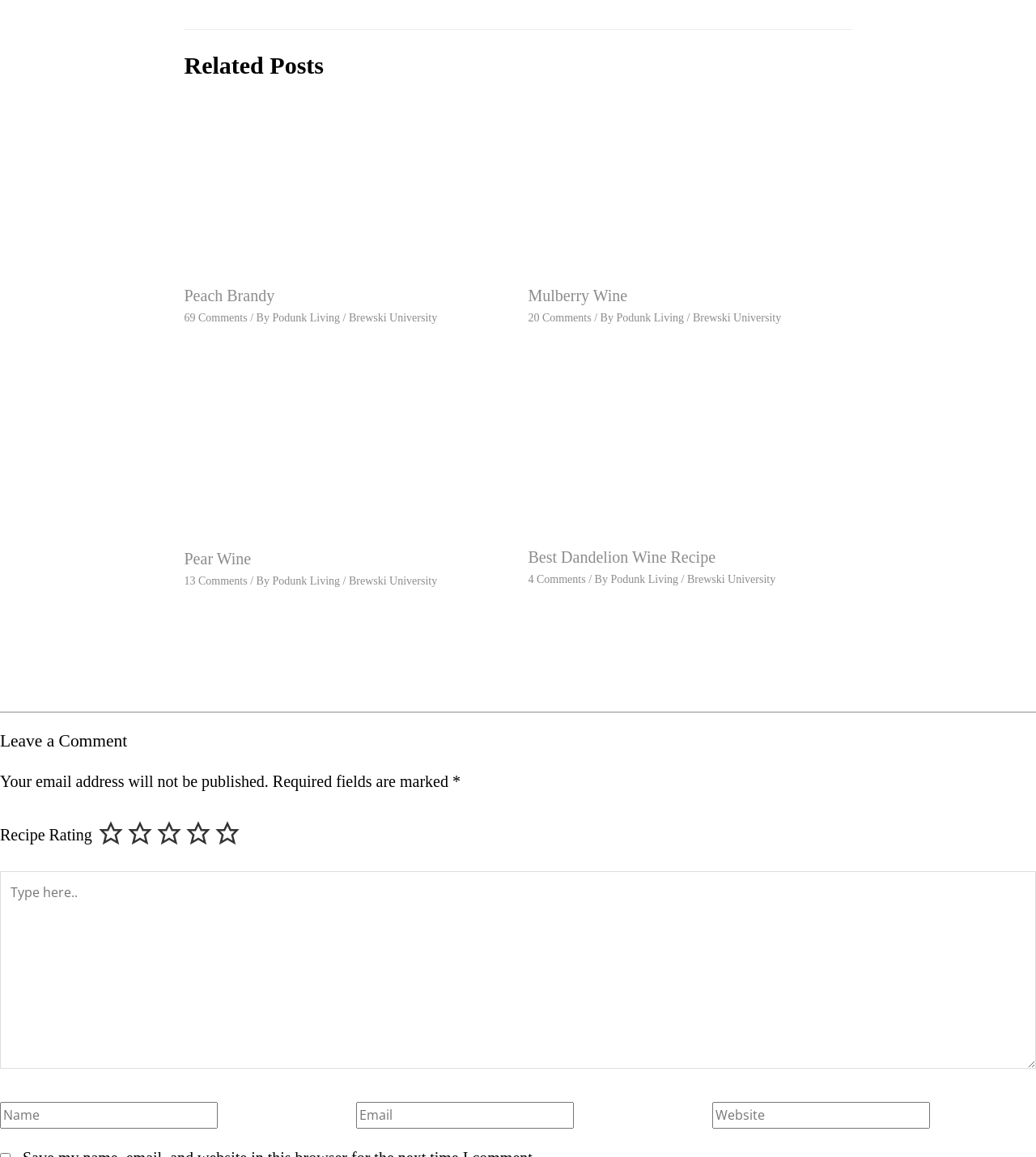Please mark the clickable region by giving the bounding box coordinates needed to complete this instruction: "Rate this recipe 5 out of 5 stars".

[0.208, 0.708, 0.236, 0.733]